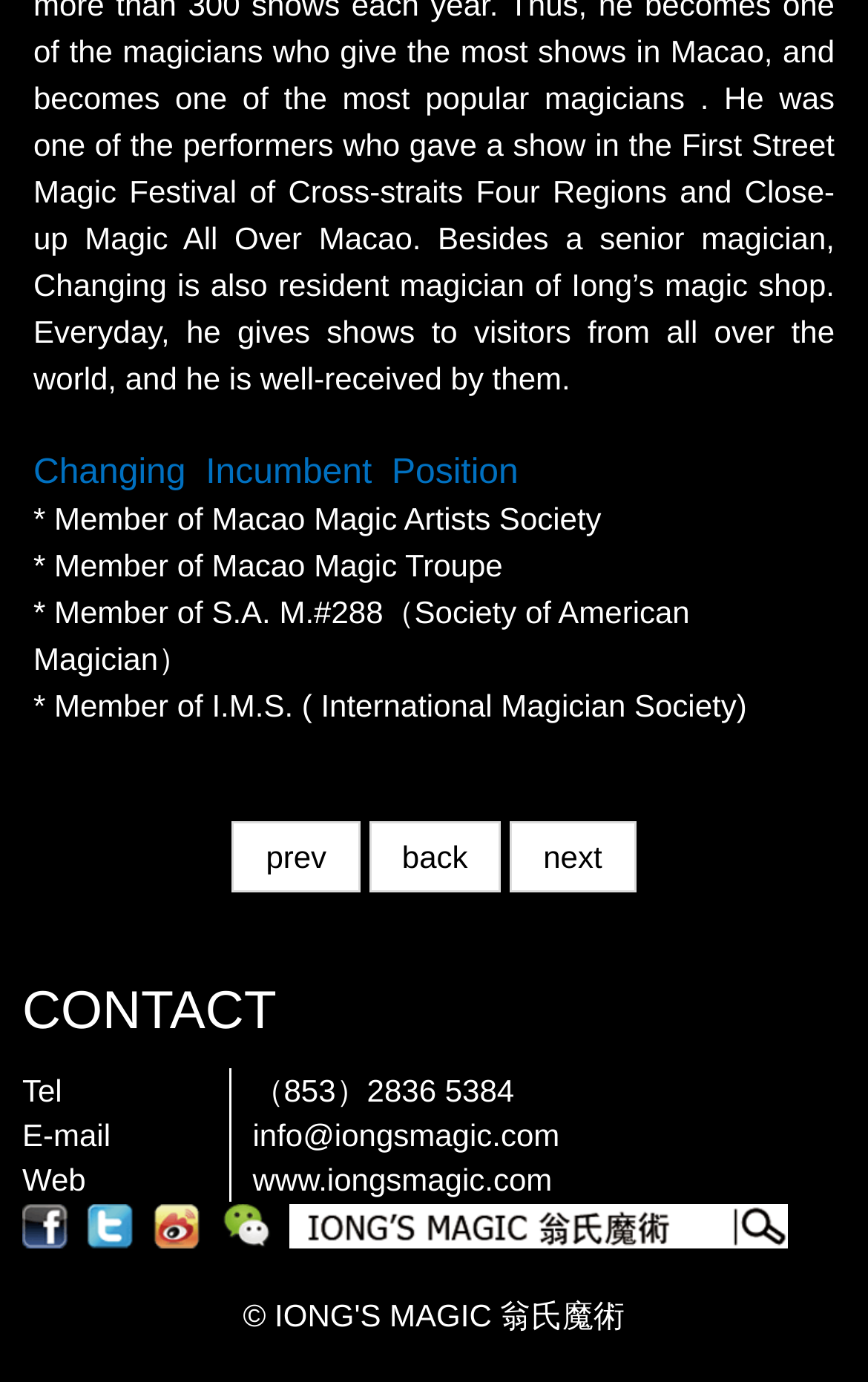Respond to the following question using a concise word or phrase: 
What is the magician's website?

www.iongsmagic.com